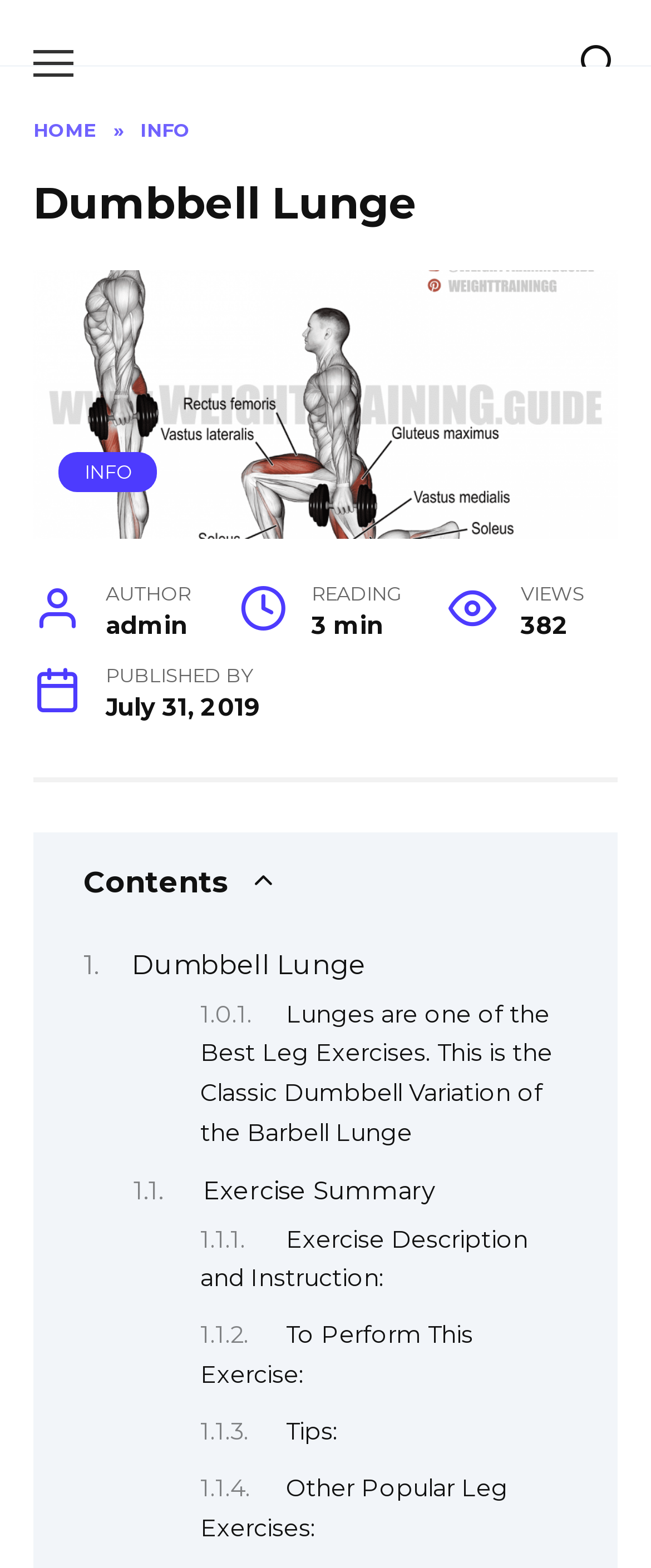Identify the bounding box coordinates for the UI element described as: "Exercise Summary".

[0.312, 0.75, 0.669, 0.769]